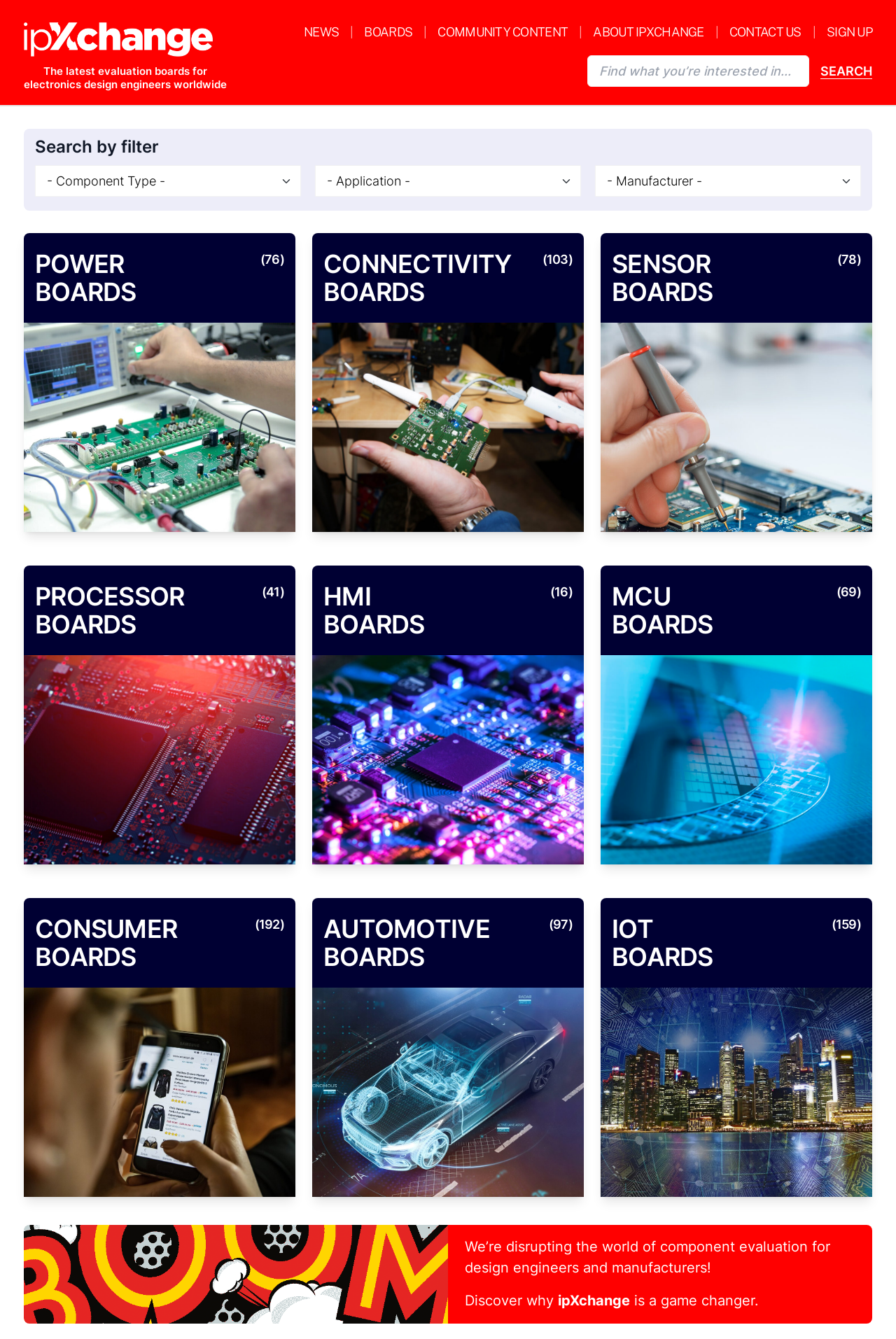Please determine the bounding box coordinates, formatted as (top-left x, top-left y, bottom-right x, bottom-right y), with all values as floating point numbers between 0 and 1. Identify the bounding box of the region described as: Automotive boards (97)

[0.348, 0.671, 0.652, 0.894]